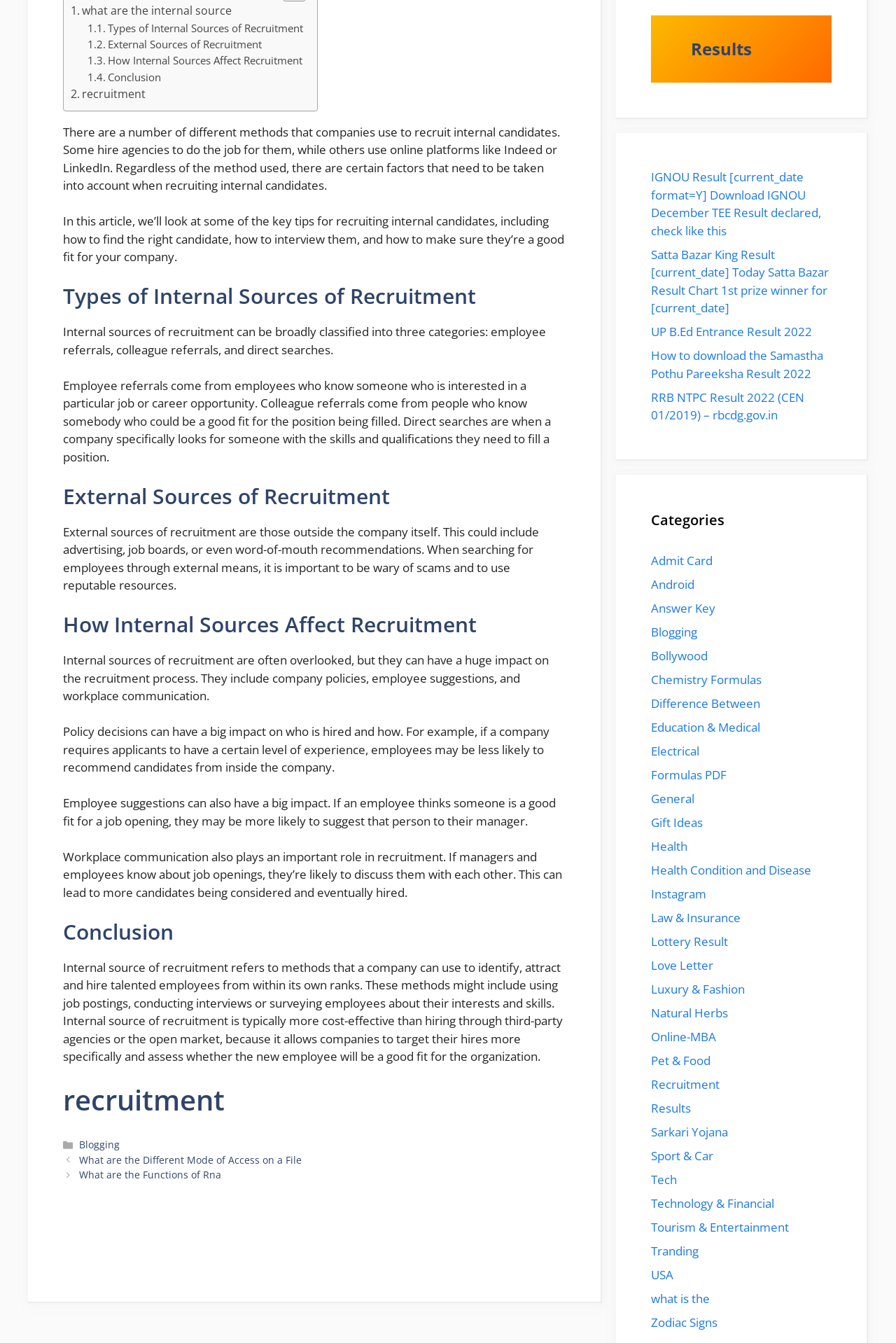Analyze the image and give a detailed response to the question:
What is the purpose of workplace communication in recruitment?

According to the webpage, workplace communication plays an important role in recruitment, as it allows managers and employees to discuss job openings, leading to more candidates being considered and eventually hired.